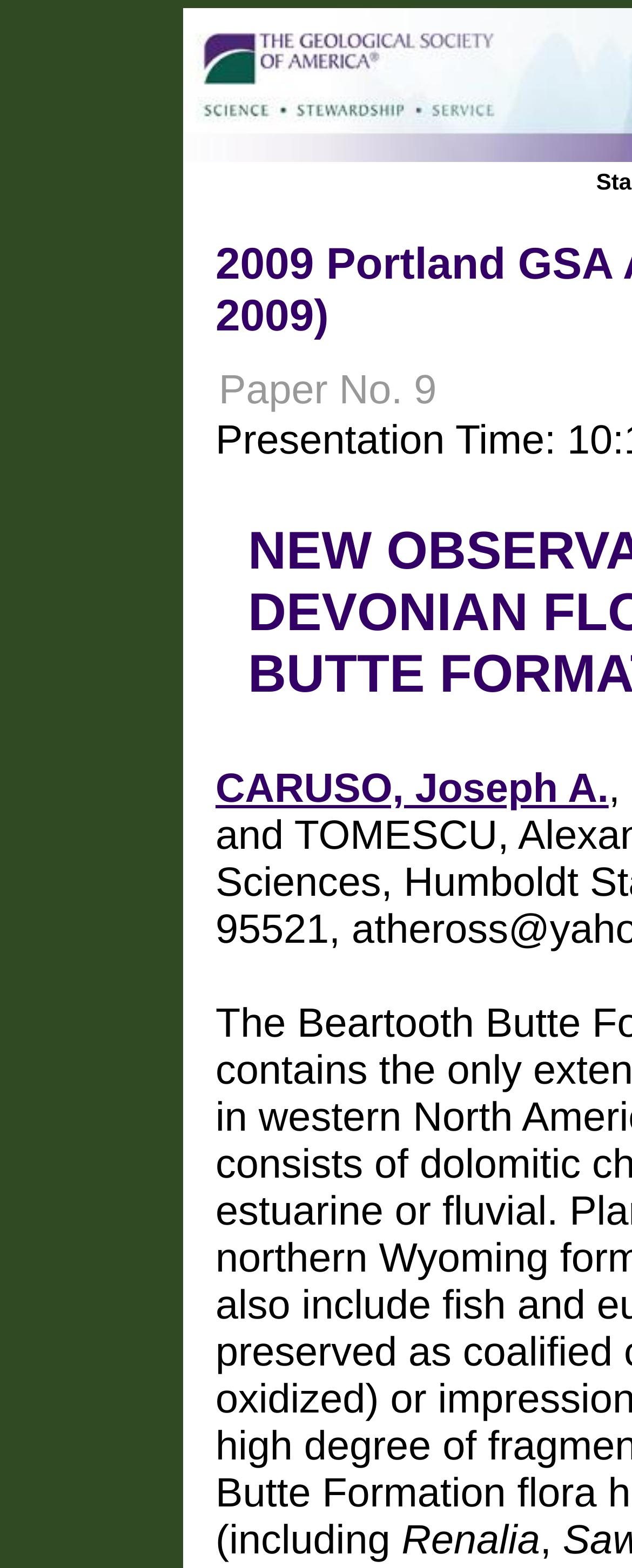Locate and generate the text content of the webpage's heading.

2009 Portland GSA Annual Meeting (18-21 October 2009)